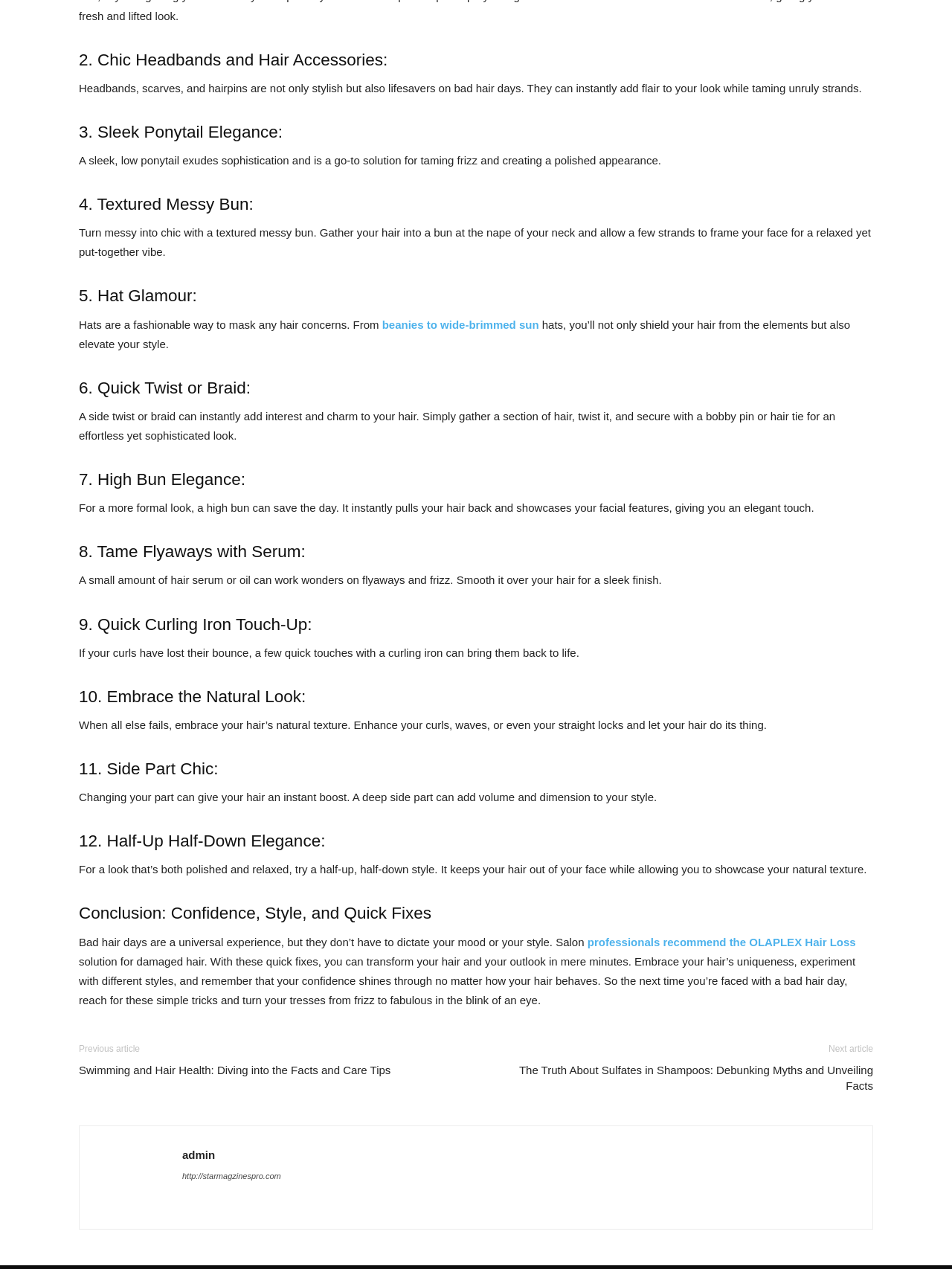What is the title of the previous article?
Kindly offer a detailed explanation using the data available in the image.

The title of the previous article is 'Swimming and Hair Health: Diving into the Facts and Care Tips', which is mentioned in the footer section of the webpage.